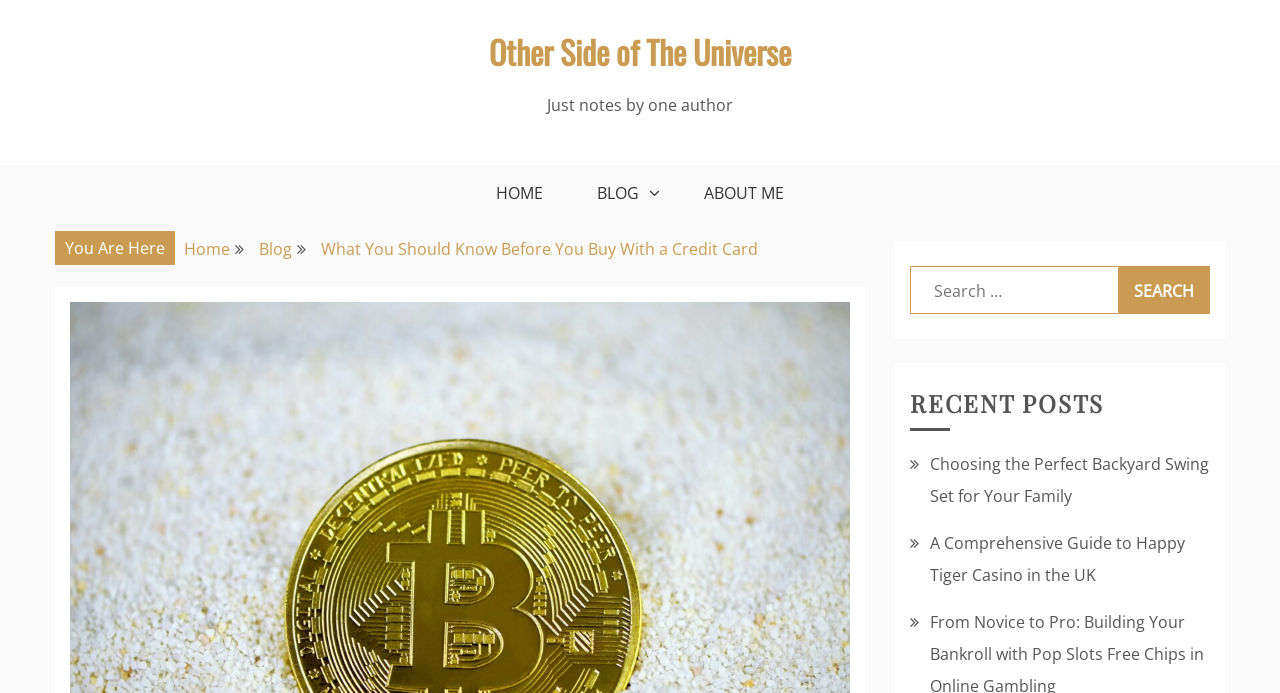How many recent posts are listed?
Using the image as a reference, deliver a detailed and thorough answer to the question.

I counted the number of links under the 'RECENT POSTS' heading, which are 'Choosing the Perfect Backyard Swing Set for Your Family' and 'A Comprehensive Guide to Happy Tiger Casino in the UK'.